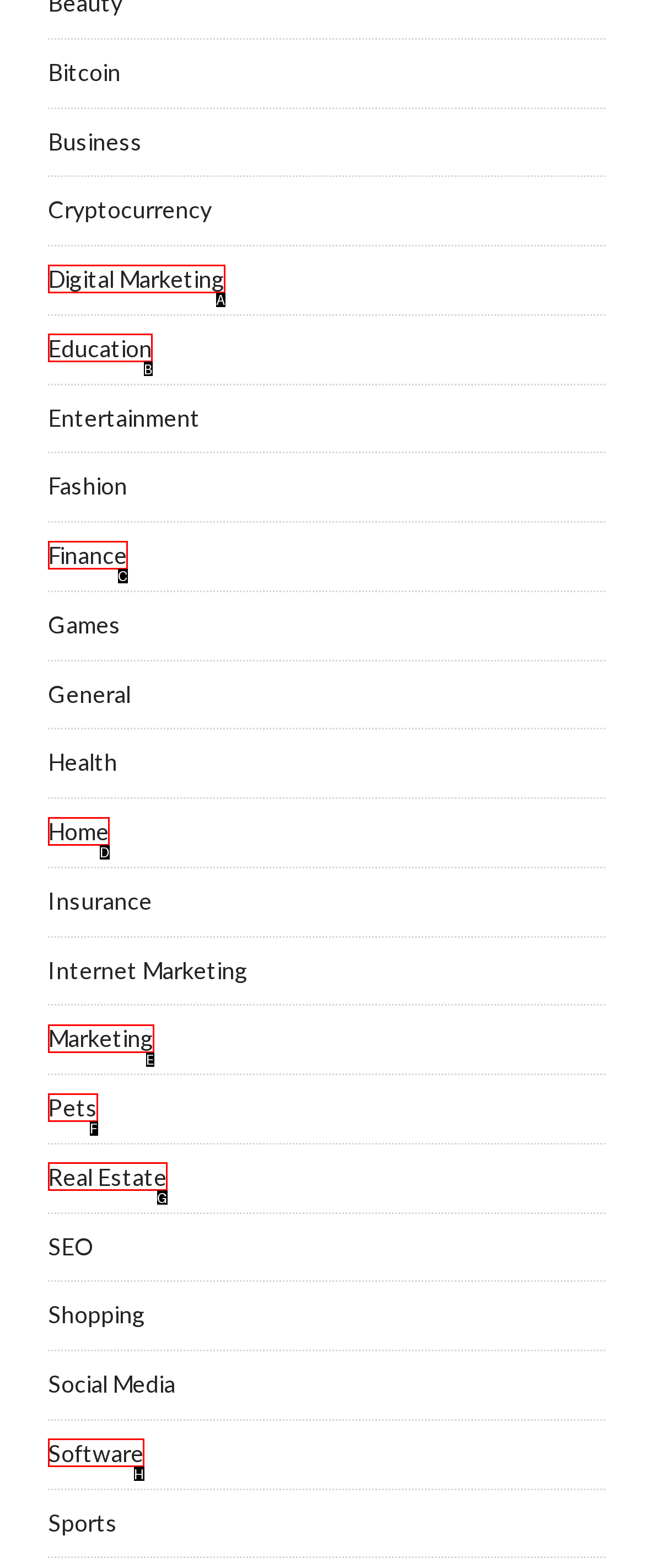Determine which option fits the following description: Finance
Answer with the corresponding option's letter directly.

C